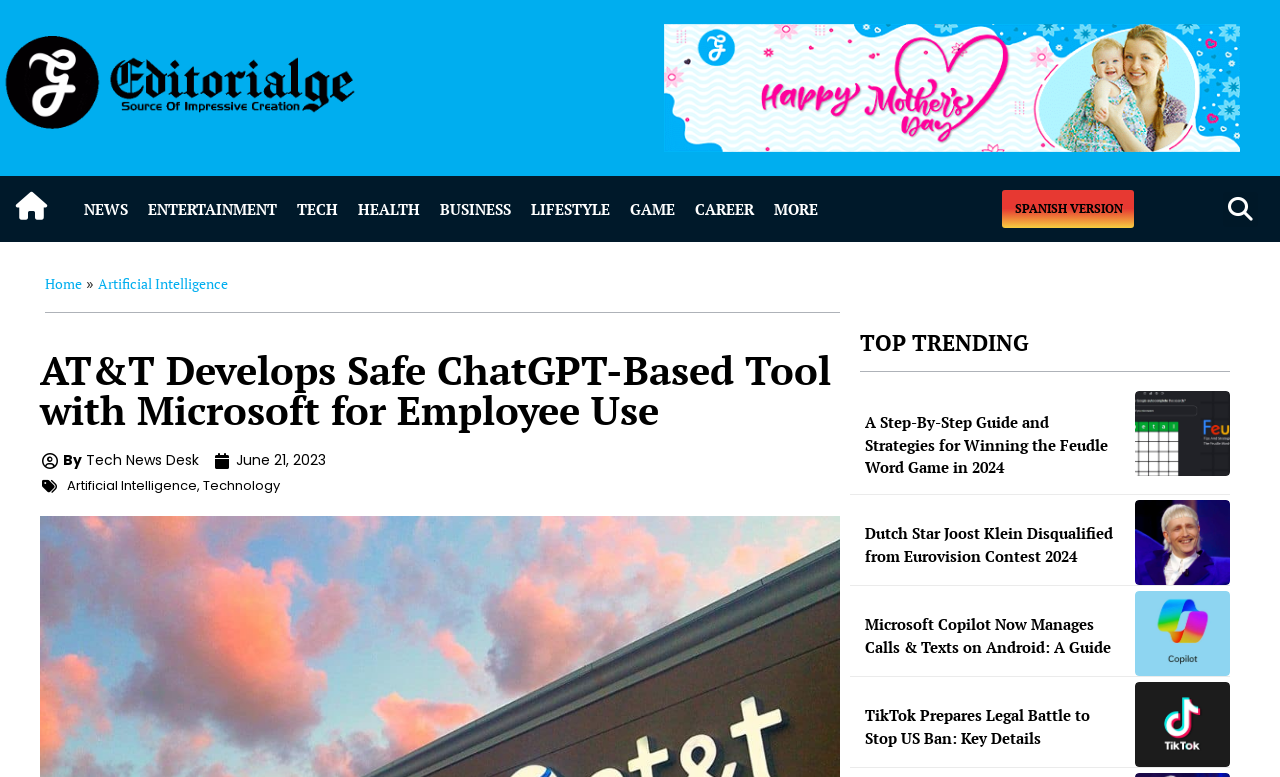Answer the question below using just one word or a short phrase: 
What is the date of the article?

June 21, 2023